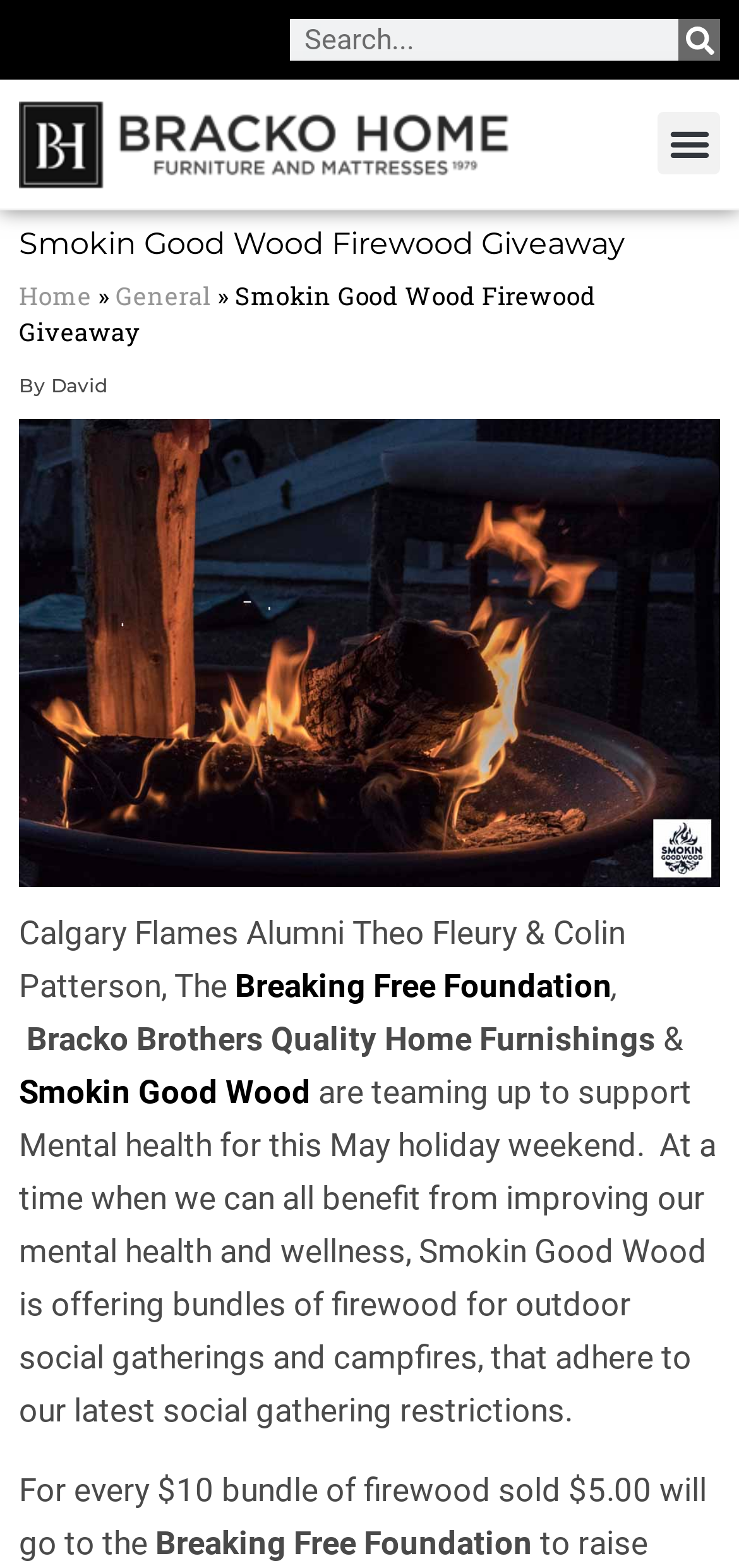How much of the firewood bundle sale will go to the Breaking Free Foundation?
From the image, provide a succinct answer in one word or a short phrase.

$5.00